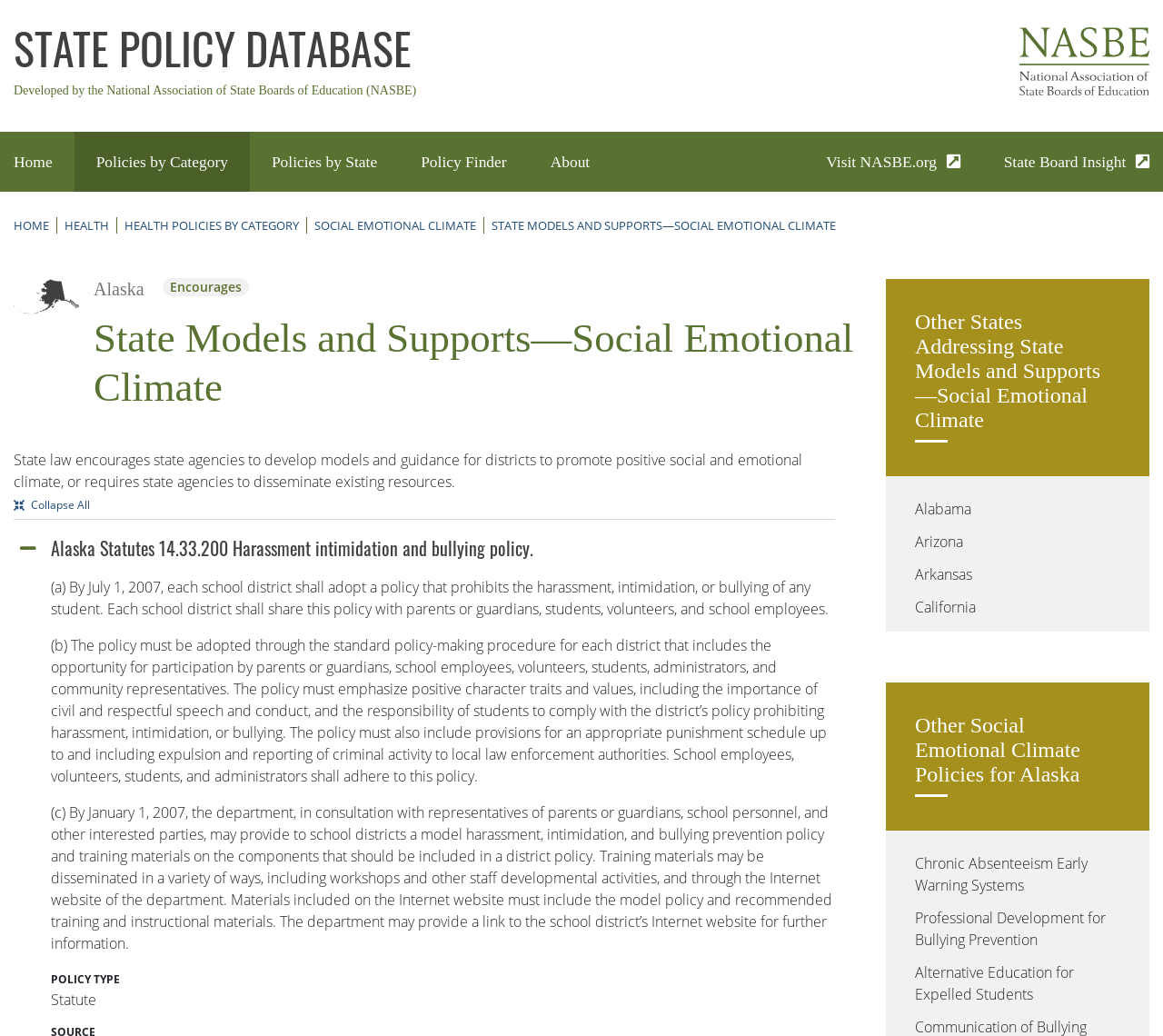How many other states are listed as addressing similar policies?
From the details in the image, provide a complete and detailed answer to the question.

The number of other states listed as addressing similar policies can be found by counting the links under the heading 'Other States Addressing State Models and Supports—Social Emotional Climate', which lists 34 states.